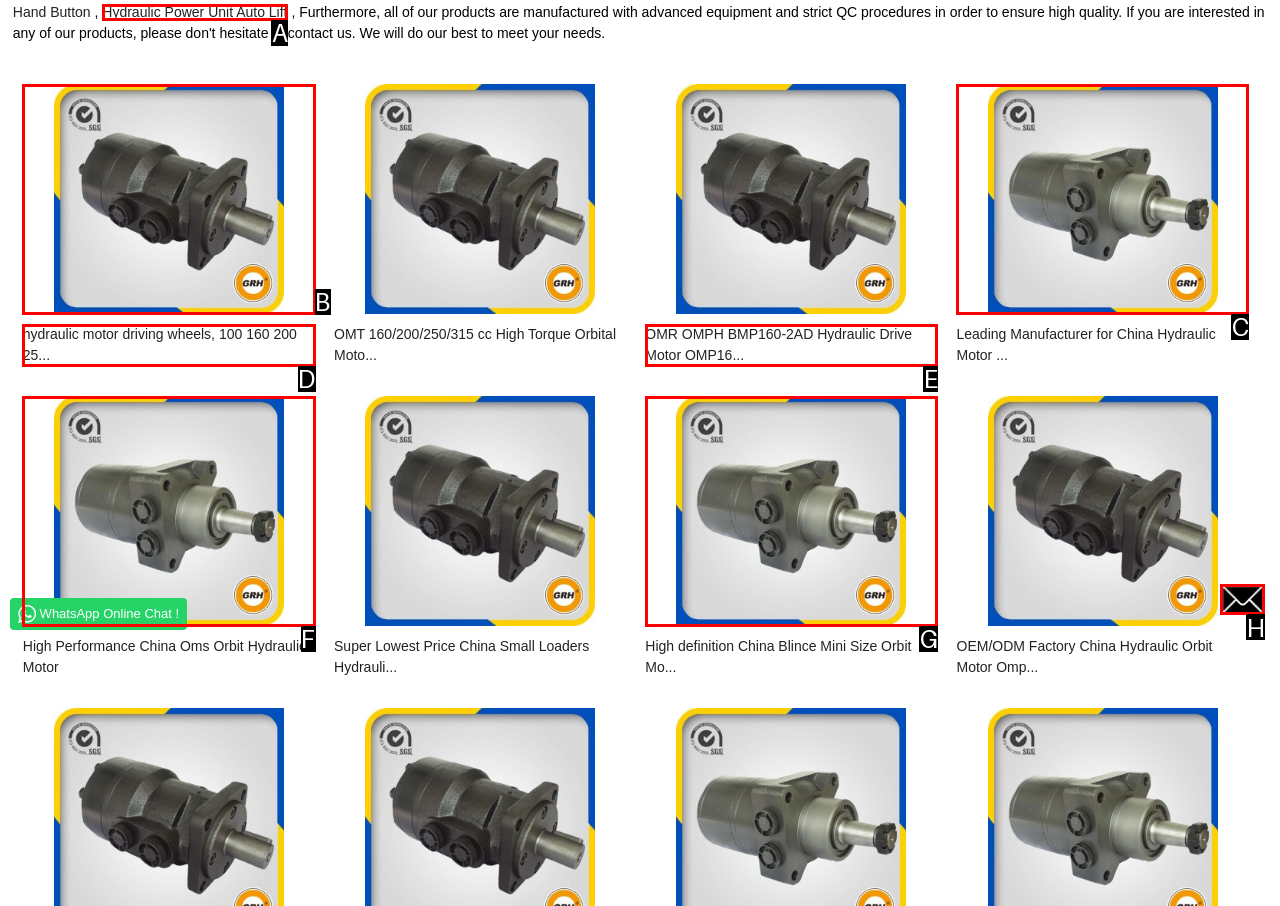Find the UI element described as: parent_node: HomeOrbit Motor
Reply with the letter of the appropriate option.

H